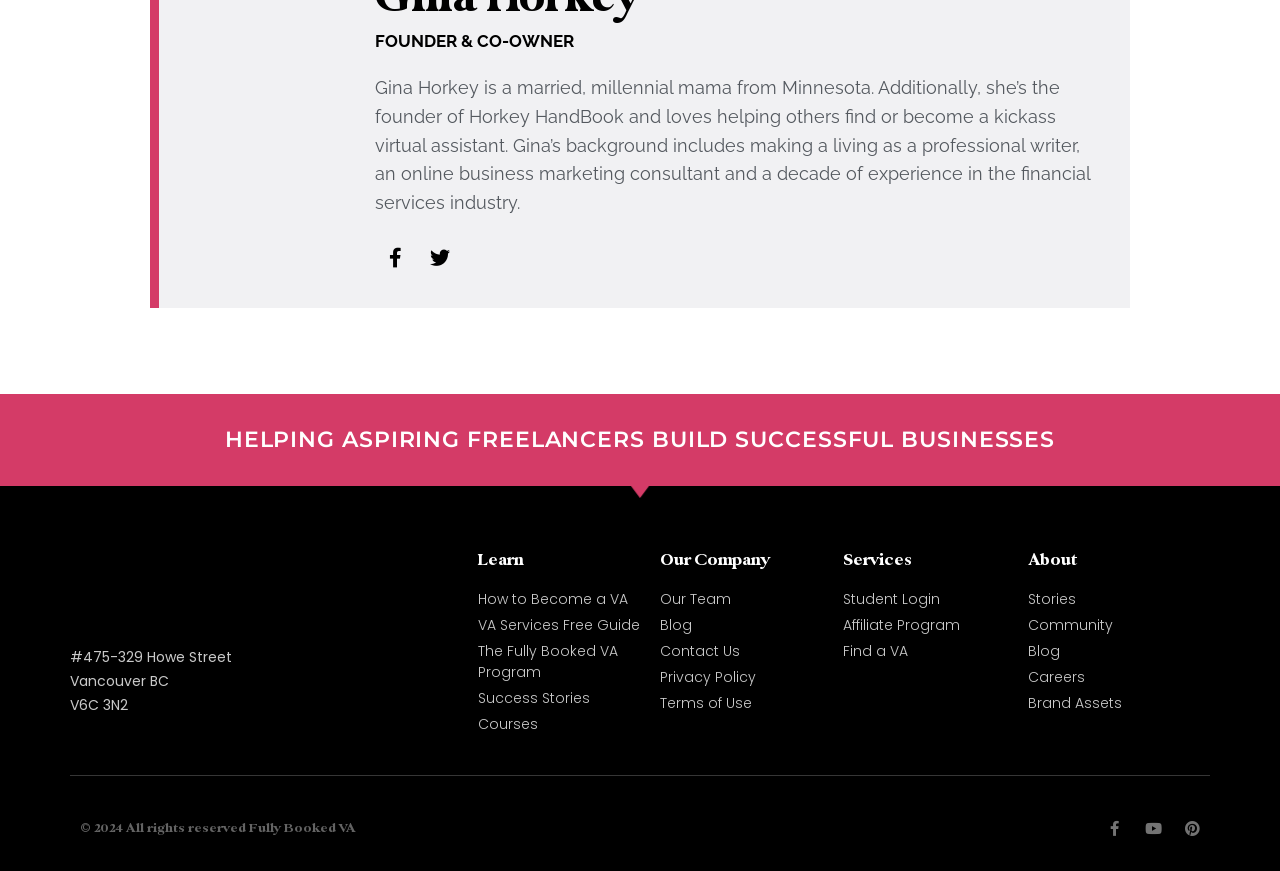What is the year of copyright for Fully Booked VA?
Please answer the question with a single word or phrase, referencing the image.

2024